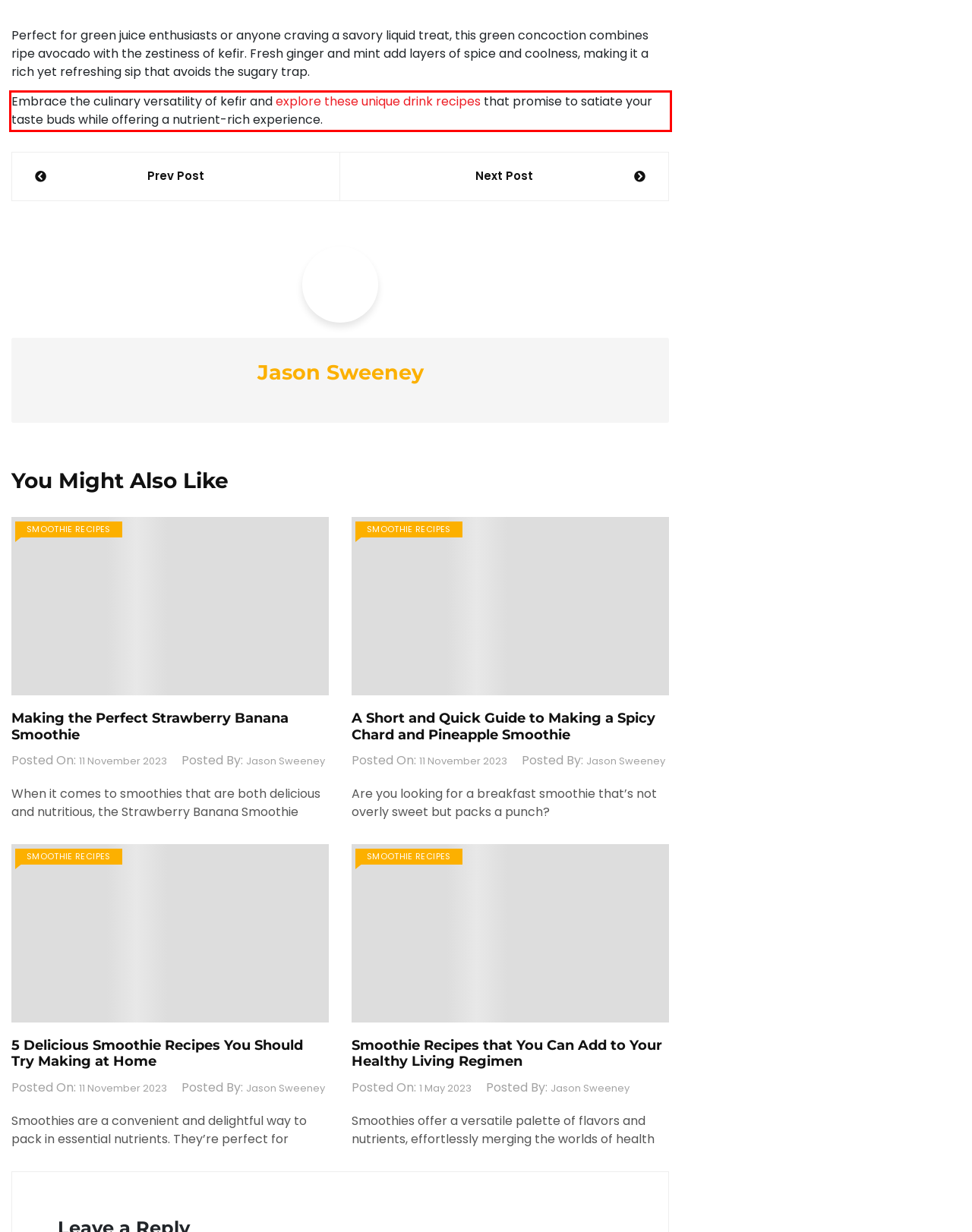Analyze the webpage screenshot and use OCR to recognize the text content in the red bounding box.

Embrace the culinary versatility of kefir and explore these unique drink recipes that promise to satiate your taste buds while offering a nutrient-rich experience.